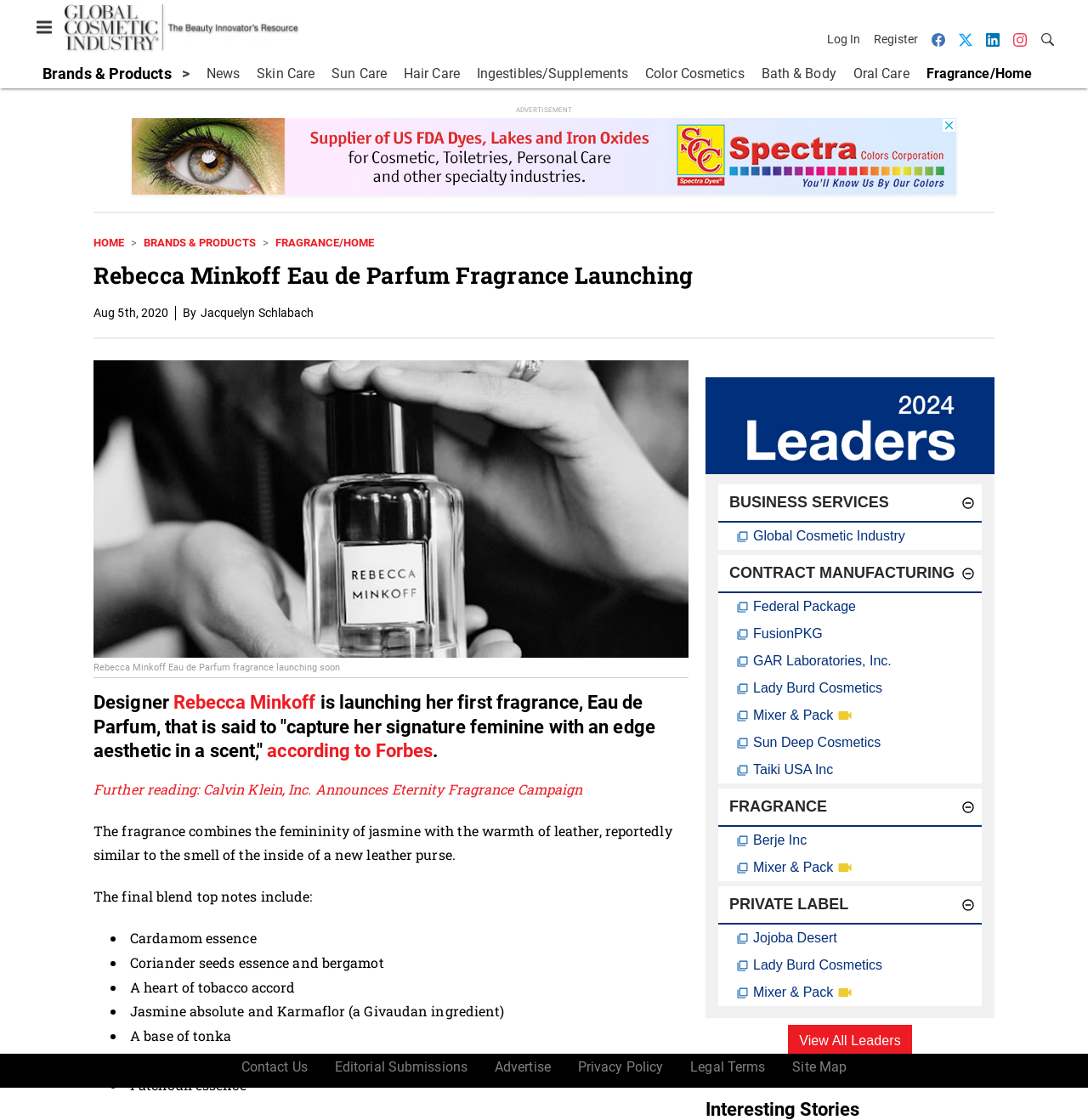What is the text of the first link?
From the screenshot, supply a one-word or short-phrase answer.

Visit Site